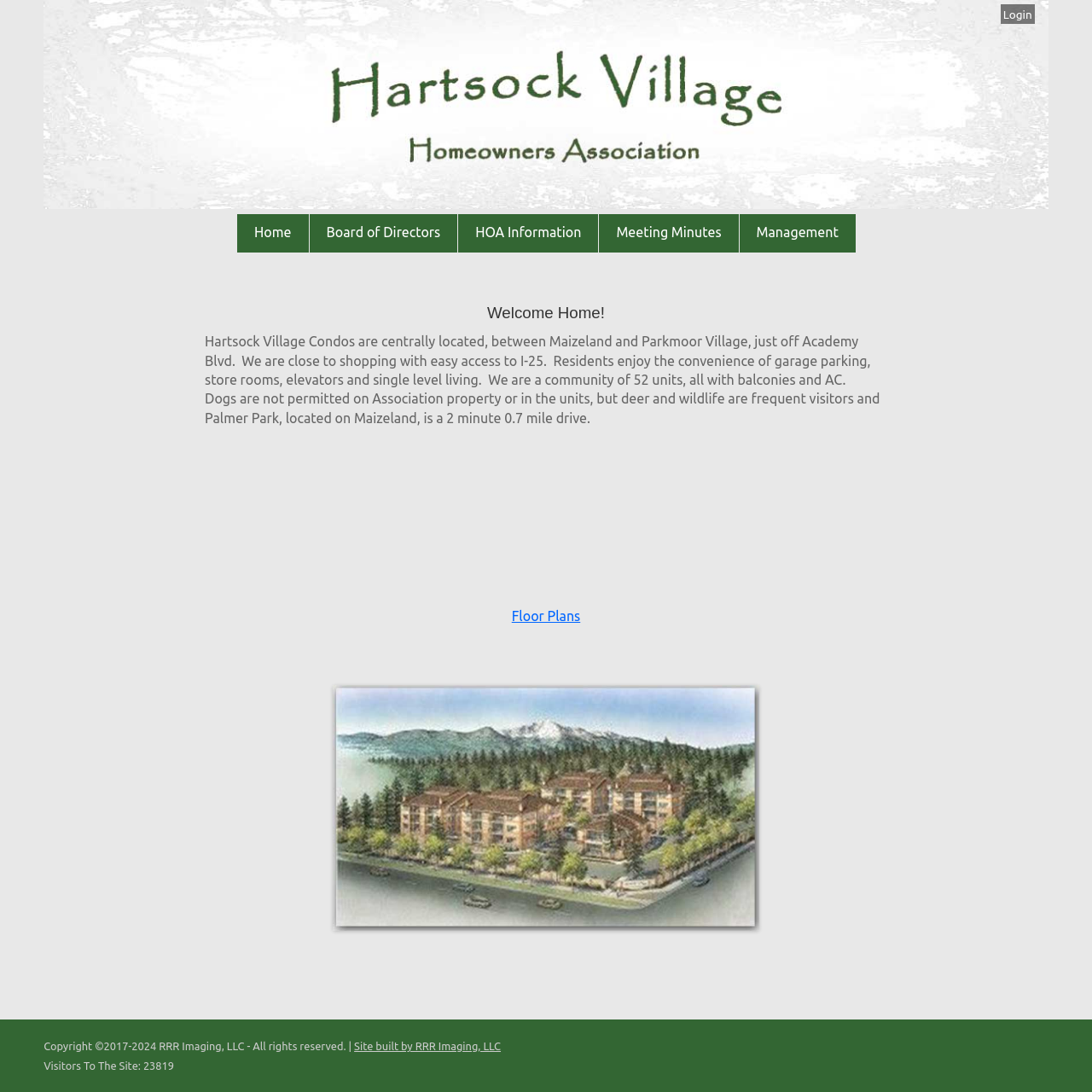Please specify the bounding box coordinates of the element that should be clicked to execute the given instruction: 'Visit the Site built by RRR Imaging, LLC'. Ensure the coordinates are four float numbers between 0 and 1, expressed as [left, top, right, bottom].

[0.324, 0.953, 0.459, 0.964]